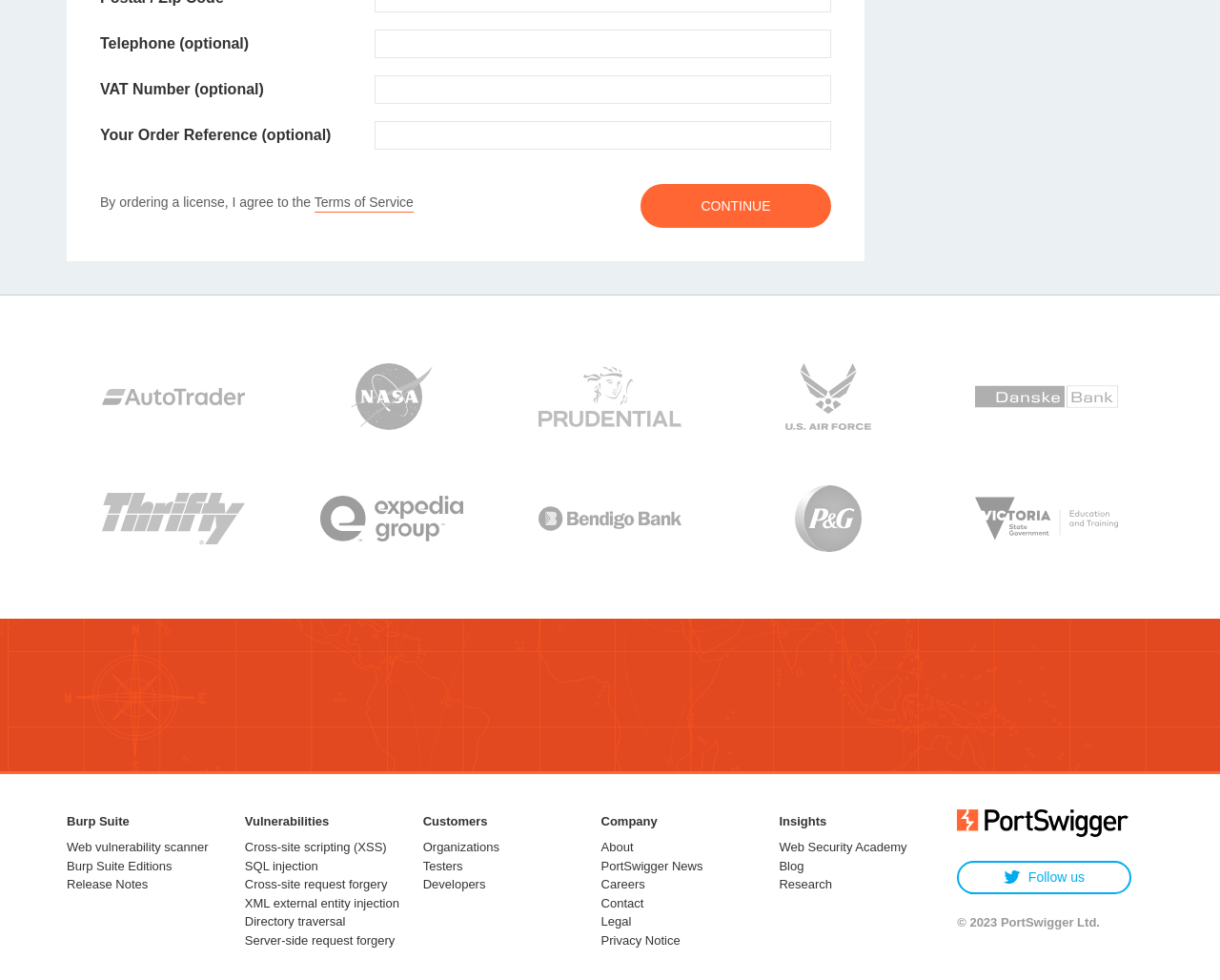What is the purpose of the 'CONTINUE' button?
Please give a detailed answer to the question using the information shown in the image.

The 'CONTINUE' button is located below the text fields for Telephone, VAT Number, and Order Reference, and above the Terms of Service link. Its purpose is to allow the user to proceed with the order after filling in the optional information.